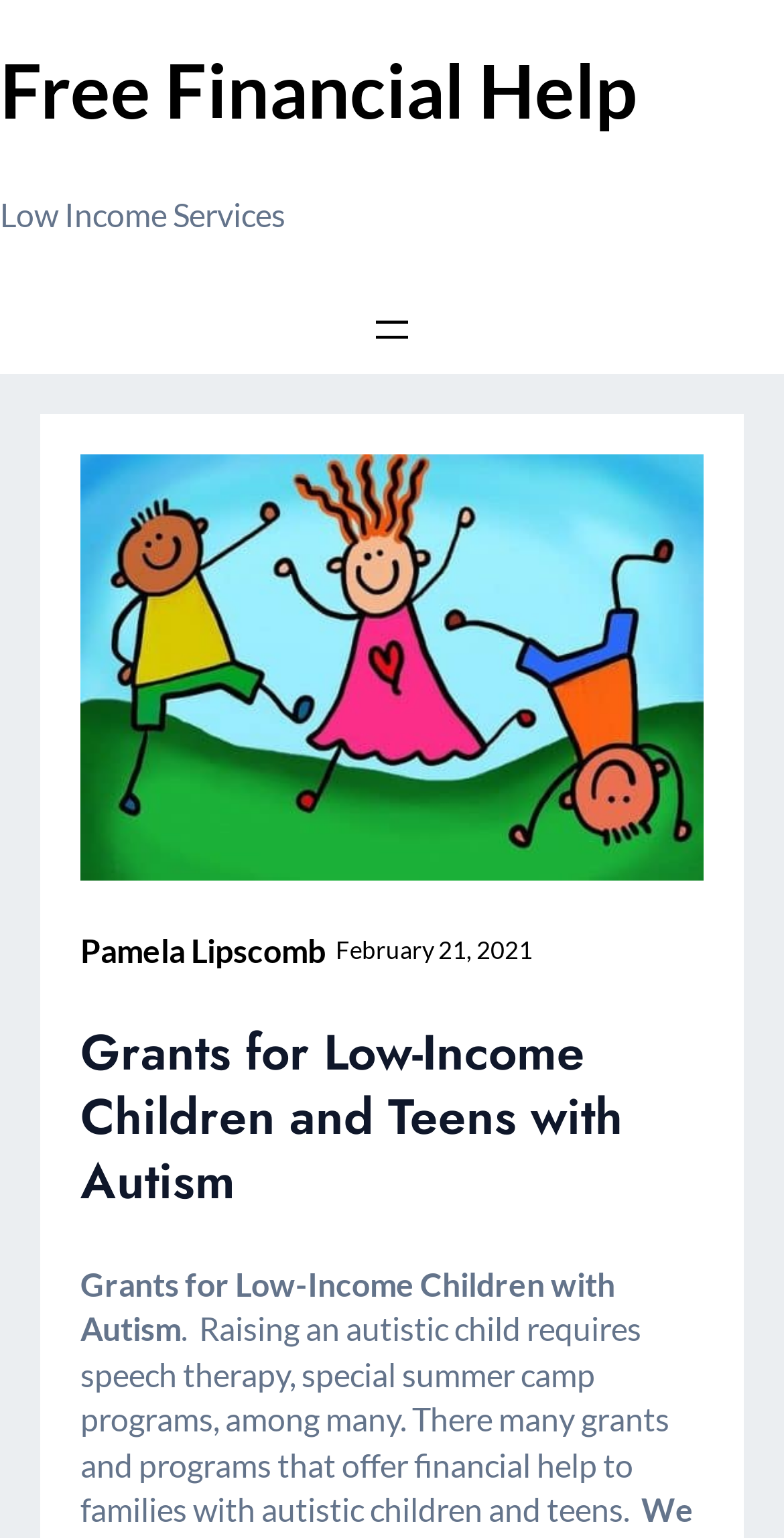Respond to the question below with a single word or phrase: What kind of services are mentioned on the webpage?

Low Income Services